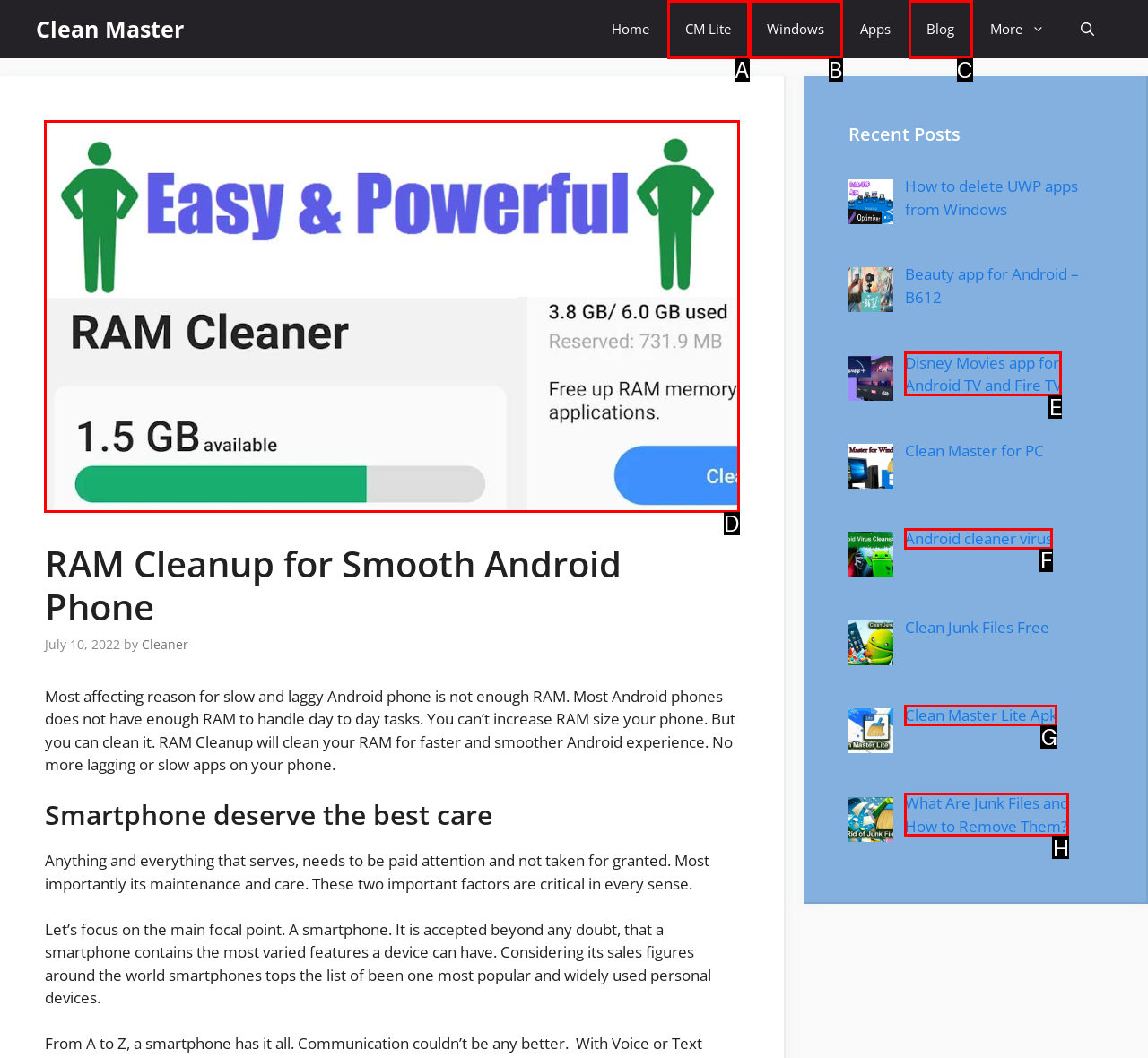Based on the choices marked in the screenshot, which letter represents the correct UI element to perform the task: Open the RAM Cleanup apk image?

D